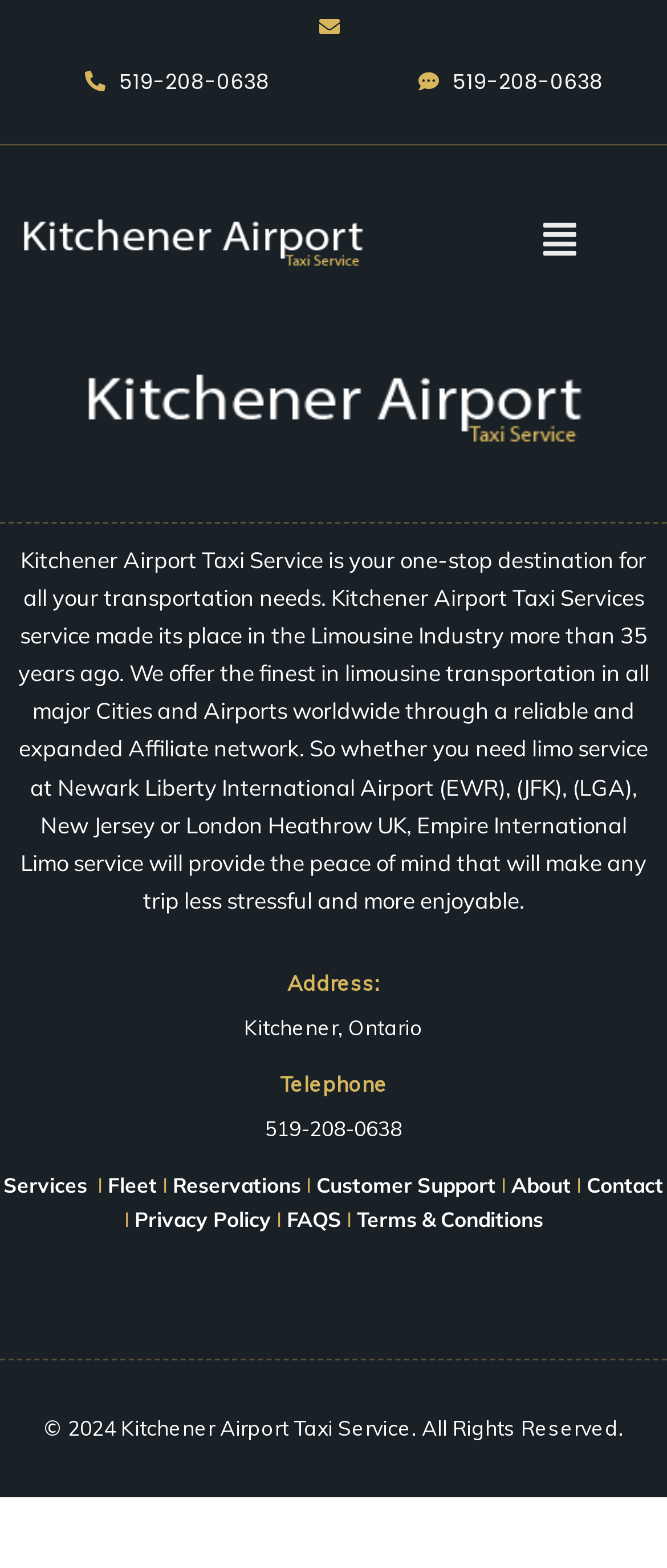Given the element description, predict the bounding box coordinates in the format (top-left x, top-left y, bottom-right x, bottom-right y). Make sure all values are between 0 and 1. Here is the element description: Terms & Conditions

[0.535, 0.77, 0.814, 0.786]